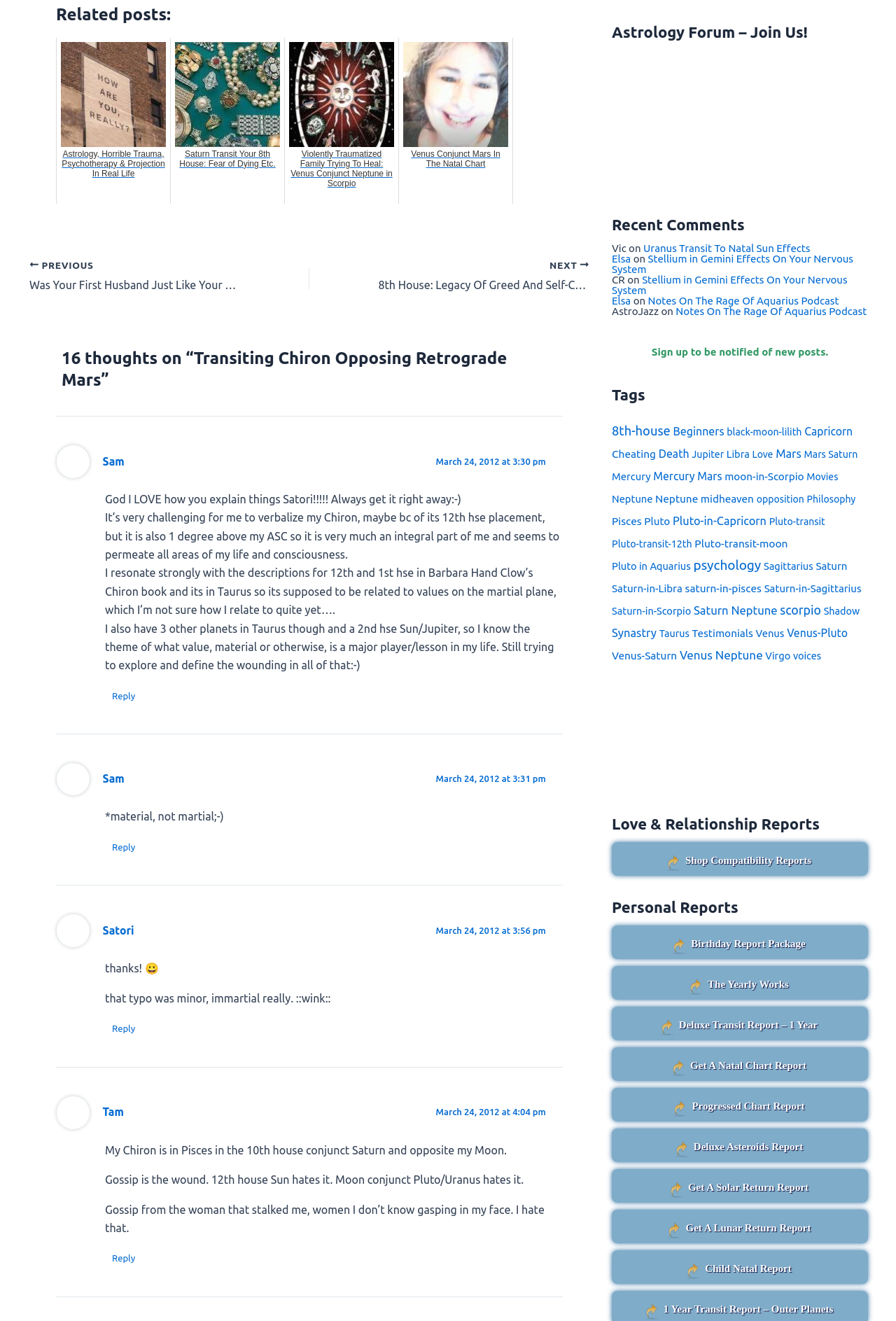Find the bounding box coordinates of the clickable element required to execute the following instruction: "View the theme's author website". Provide the coordinates as four float numbers between 0 and 1, i.e., [left, top, right, bottom].

None